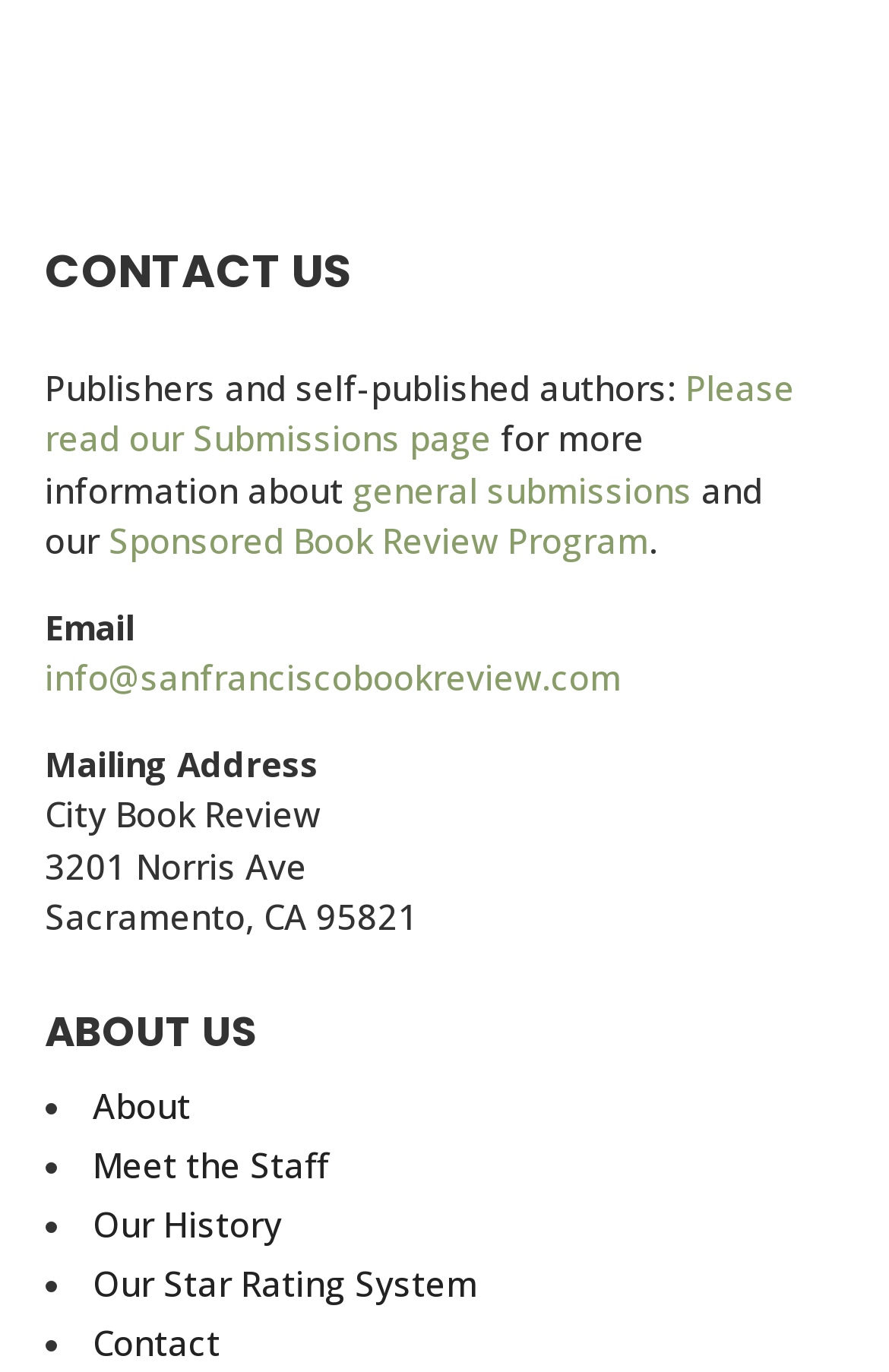Please locate the bounding box coordinates of the element's region that needs to be clicked to follow the instruction: "Email to 'info@sanfranciscobookreview.com'". The bounding box coordinates should be provided as four float numbers between 0 and 1, i.e., [left, top, right, bottom].

[0.05, 0.477, 0.699, 0.511]